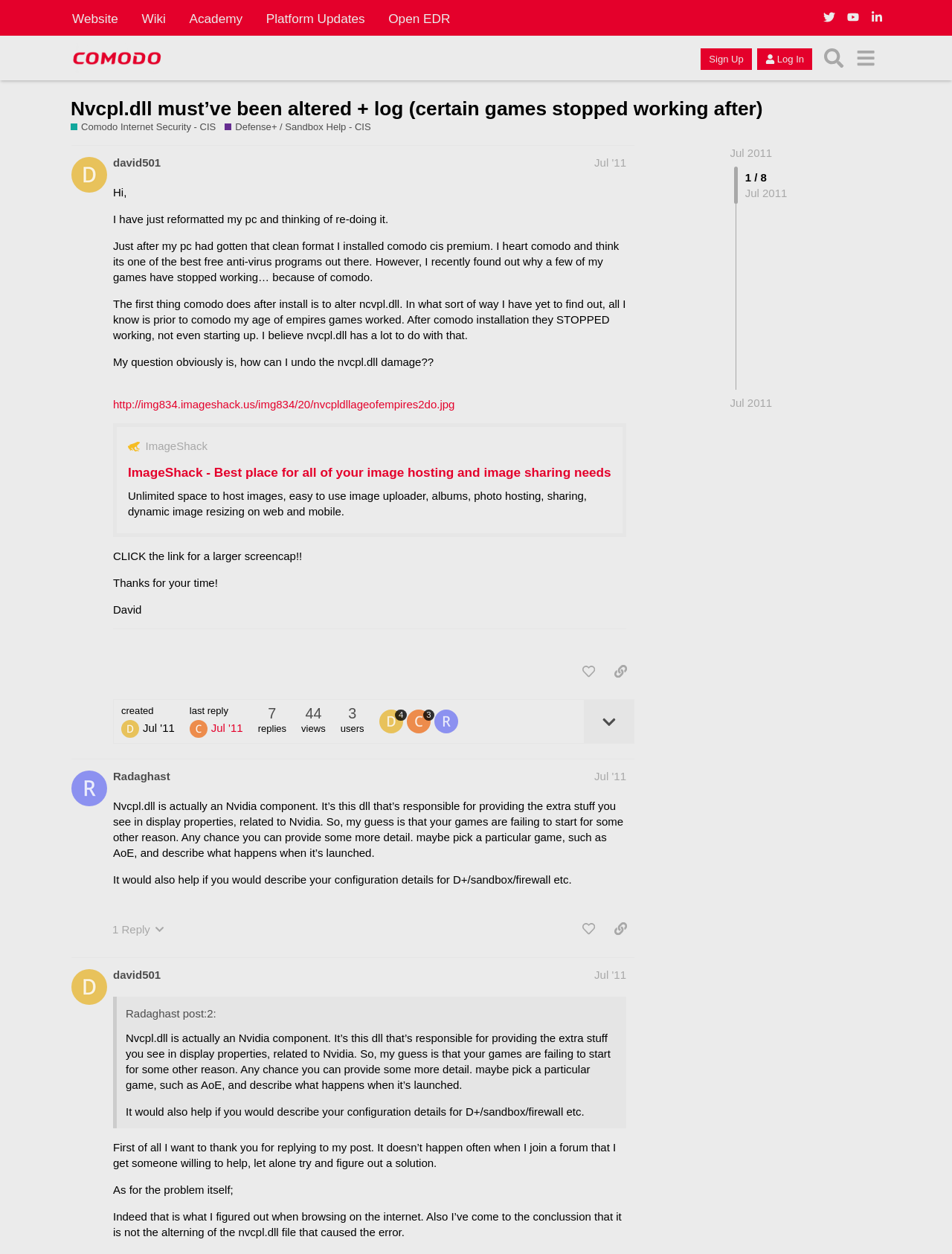Determine the main headline of the webpage and provide its text.

Nvcpl.dll must’ve been altered + log (certain games stopped working after)